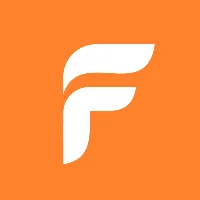Detail the scene shown in the image extensively.

The image features a sleek and modern logo prominently displayed against a vibrant orange background. The logo consists of a stylized letter 'F,' designed with flowing curves that add a sense of dynamism and creativity. This design choice reflects the brand's focus on innovation and approachability. Although the specific brand name is not mentioned, the visual identity suggests a company that values modern aesthetics and effective communication, potentially positioning itself within the tech or creative industry.